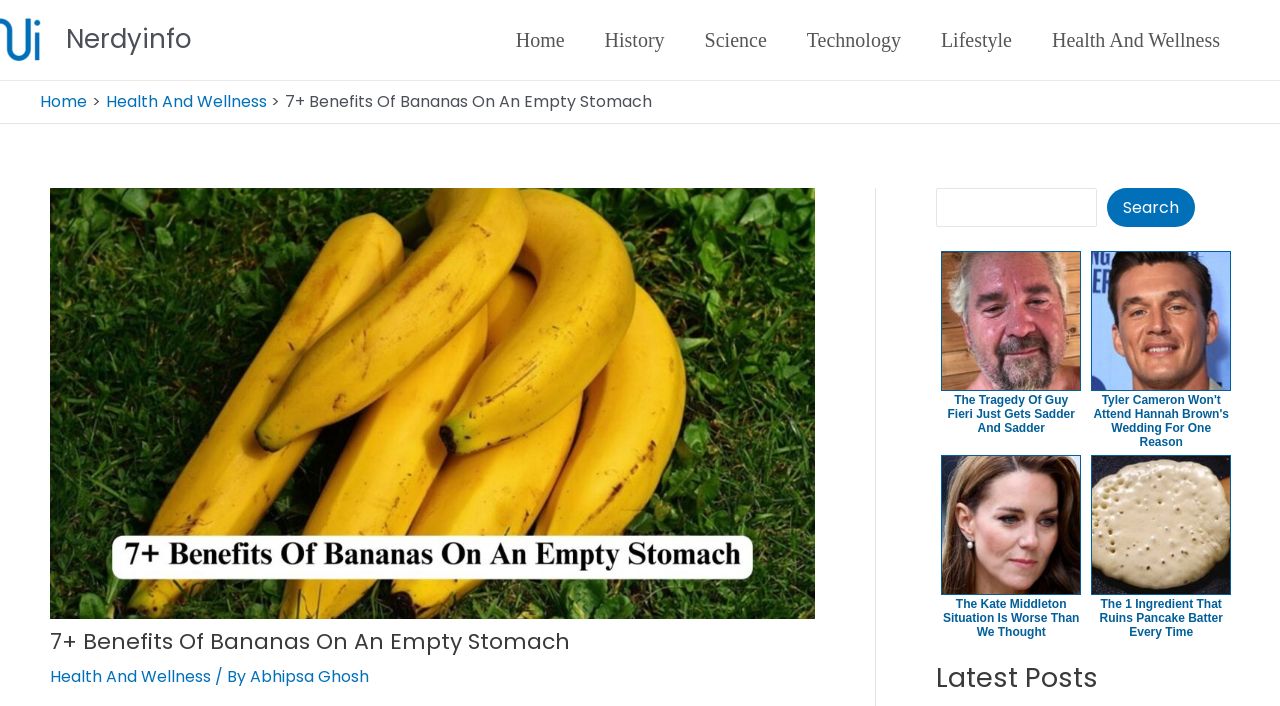What is the principal heading displayed on the webpage?

7+ Benefits Of Bananas On An Empty Stomach